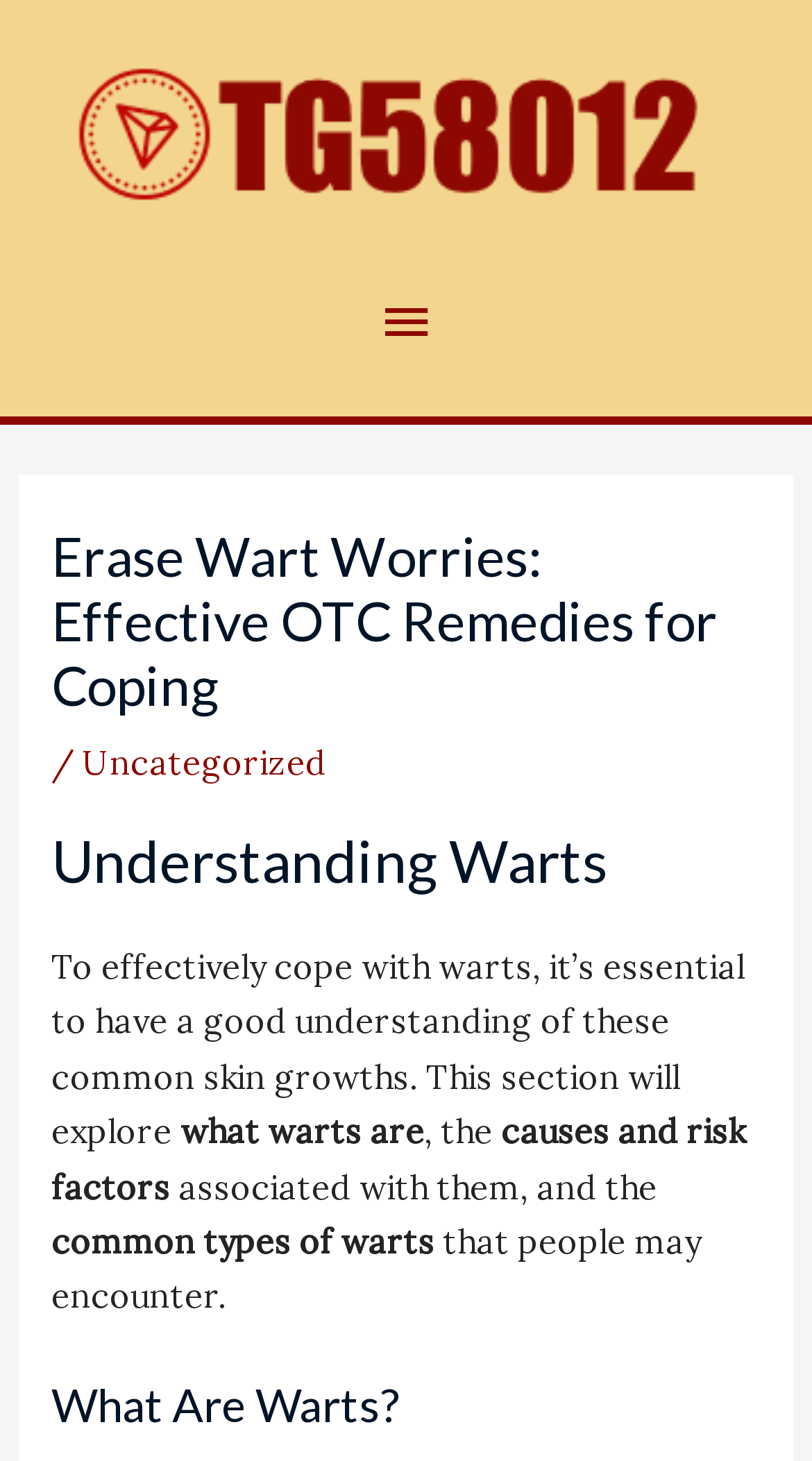Please reply to the following question with a single word or a short phrase:
What is the main topic of this webpage?

Warts